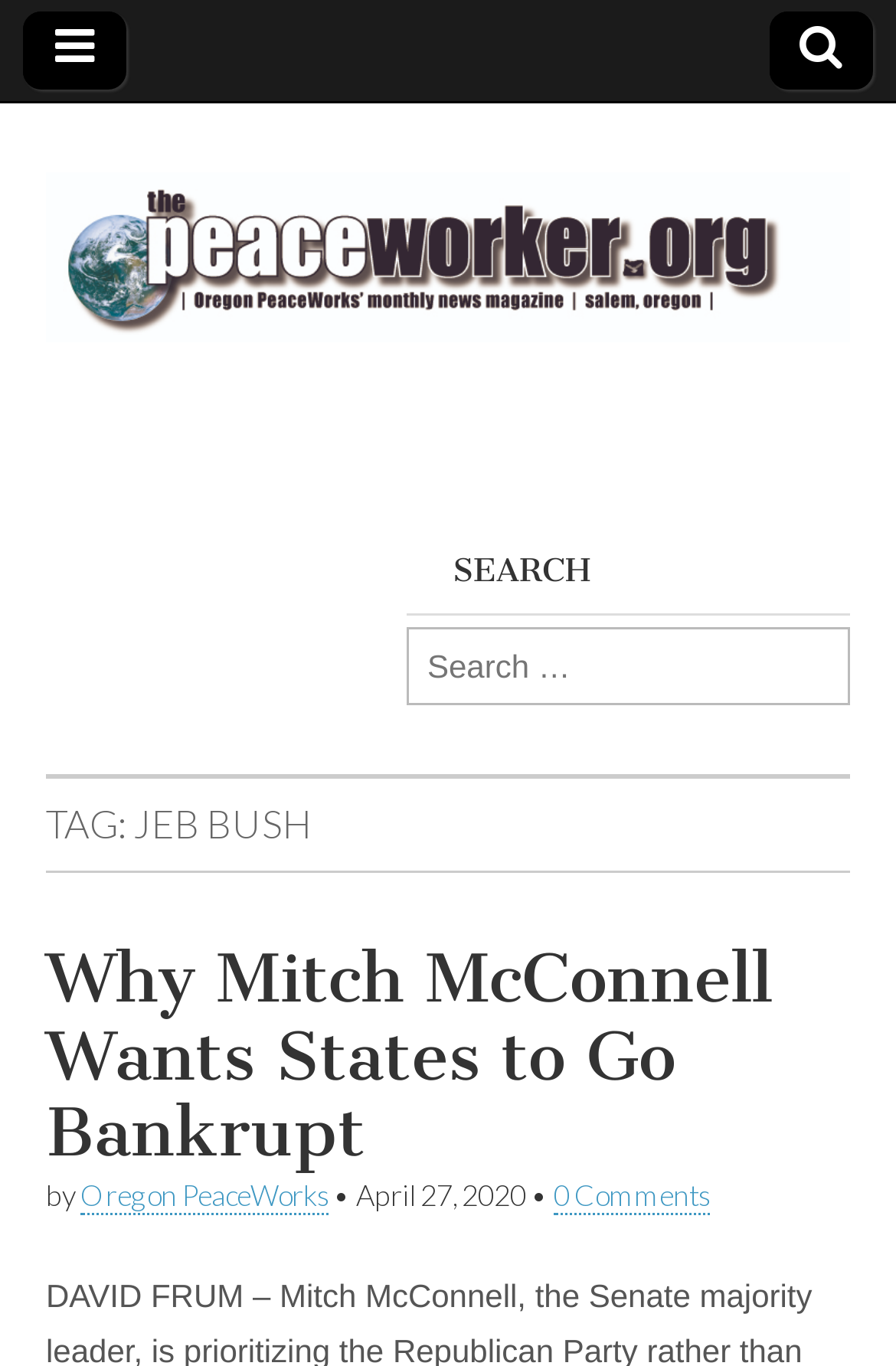Generate a thorough explanation of the webpage's elements.

The webpage is about Jeb Bush and is titled "The PeaceWorker". At the top left, there is a link with a Facebook icon, and at the top right, there is a link with a Twitter icon. Below these icons, the title "The PeaceWorker" is displayed prominently, accompanied by an image that spans almost the entire width of the page.

Below the title, there is a search bar with a heading "SEARCH" and a placeholder text "Search for:". The search bar is located at the top right section of the page.

Under the search bar, there is a header section with a heading "TAG: JEB BUSH". Below this header, there is an article with a heading "Why Mitch McConnell Wants States to Go Bankrupt". The article is written by Oregon PeaceWorks and was published on April 27, 2020. There are 0 comments on the article.

There are two links to "The PeaceWorker" on the page, one at the top and another in the middle. The page also has a complementary section that takes up about half of the page's width, but its content is not explicitly described.